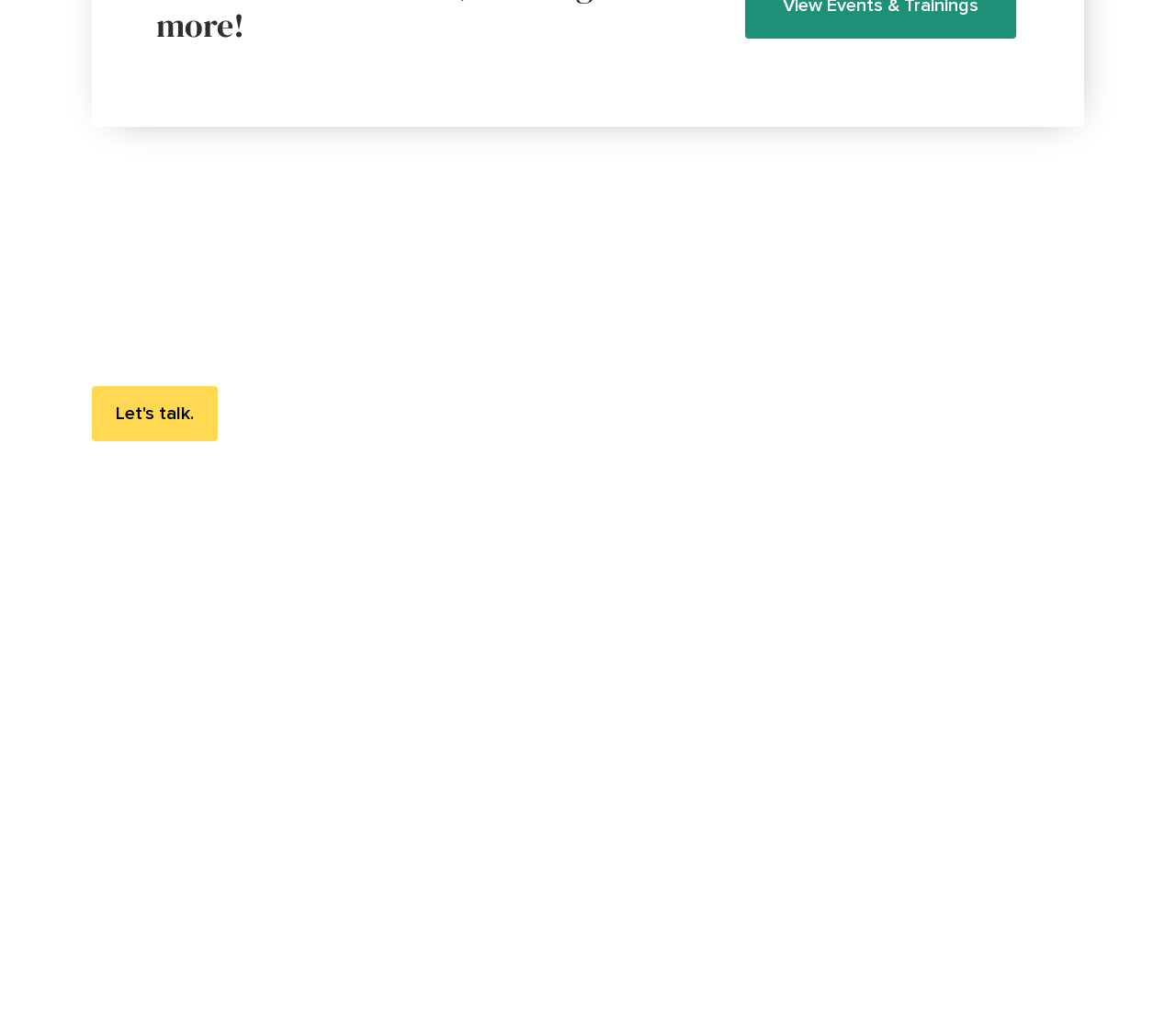Can you specify the bounding box coordinates for the region that should be clicked to fulfill this instruction: "Contact Ascent Employment Law via phone".

[0.516, 0.627, 0.627, 0.651]